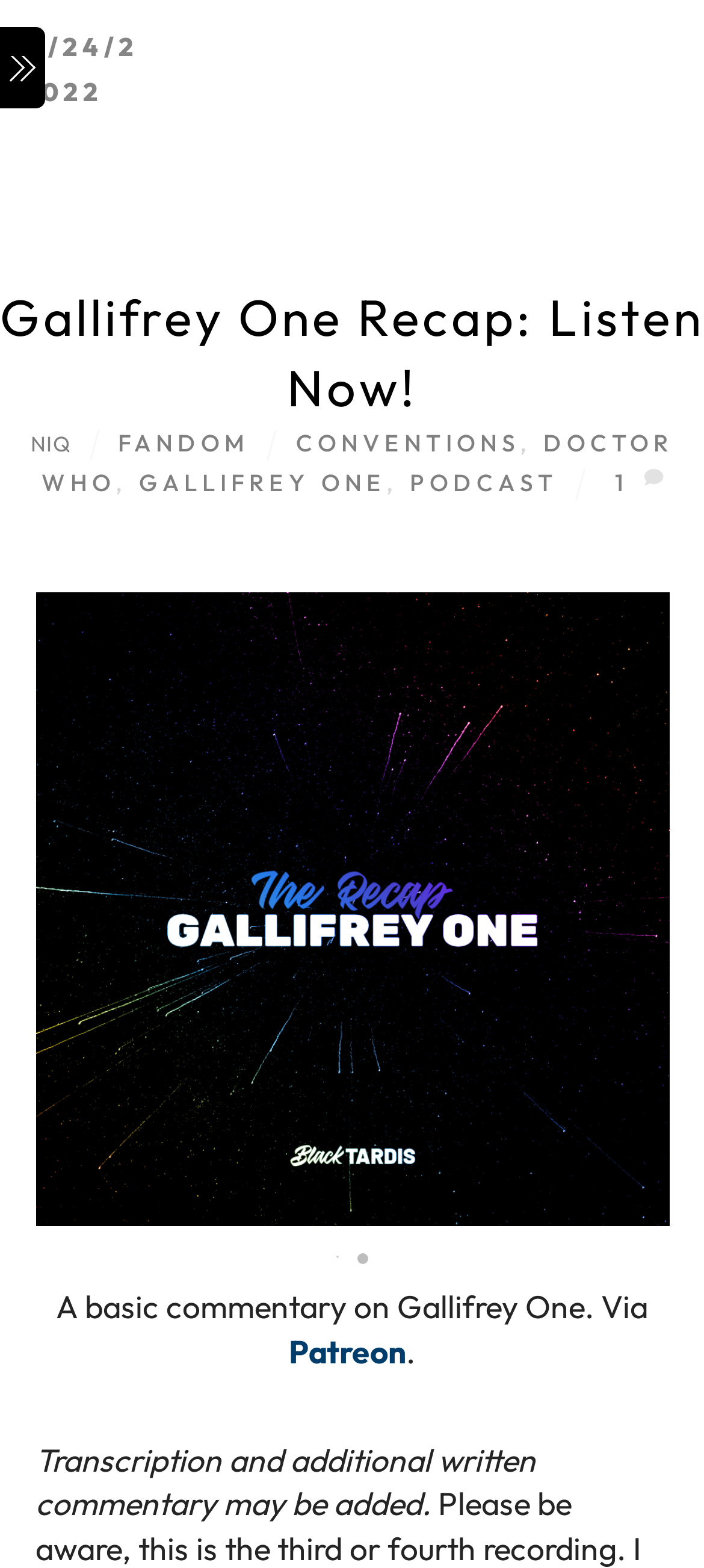Use the information in the screenshot to answer the question comprehensively: What is the purpose of the 'Back To Top' button?

I understood the purpose of the 'Back To Top' button by its text content and its position at the bottom of the page. It is likely a button that allows users to quickly scroll back to the top of the page.